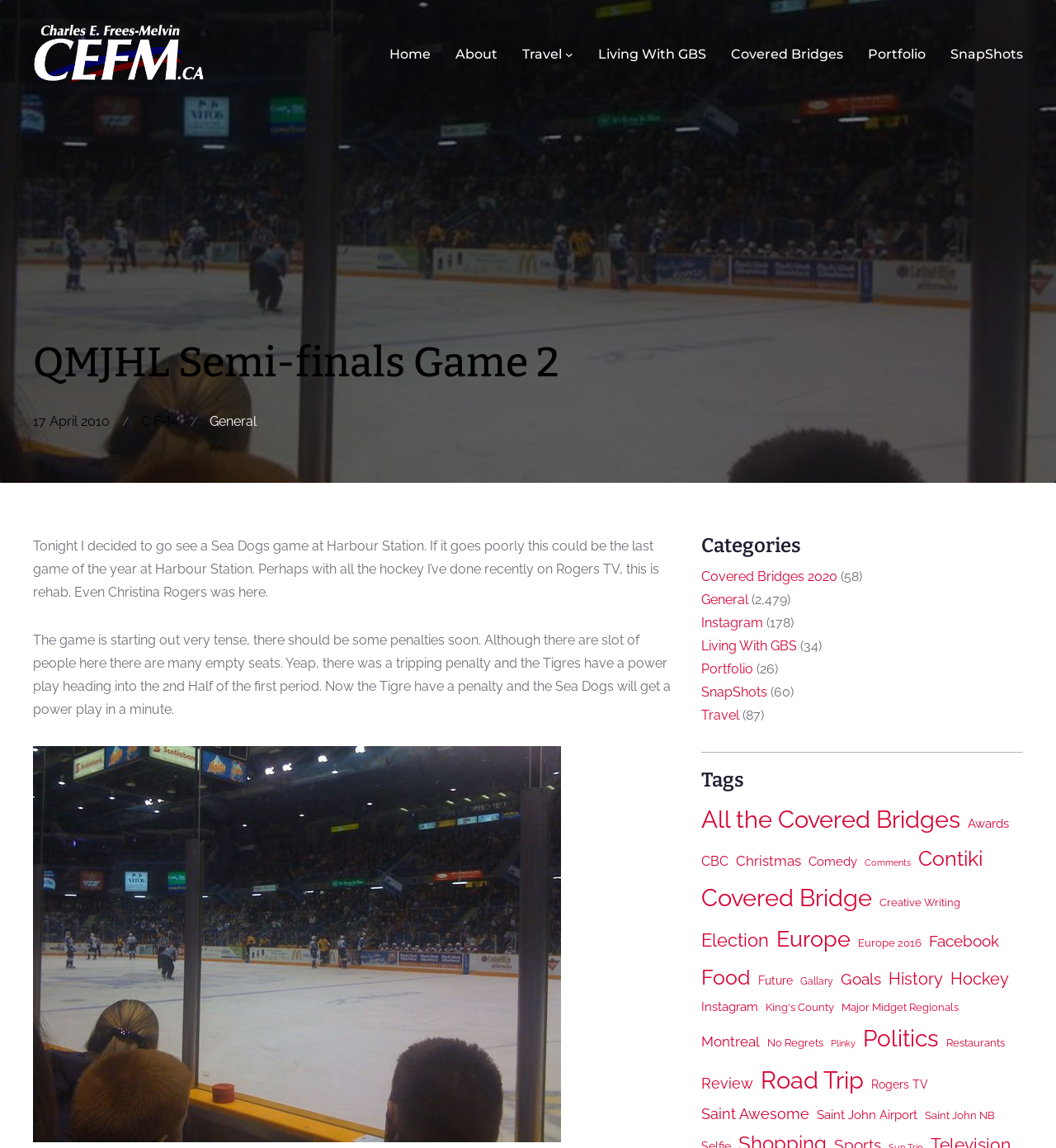What is the date of the QMJHL Semi-finals Game 2?
Based on the image, provide your answer in one word or phrase.

17 April 2010